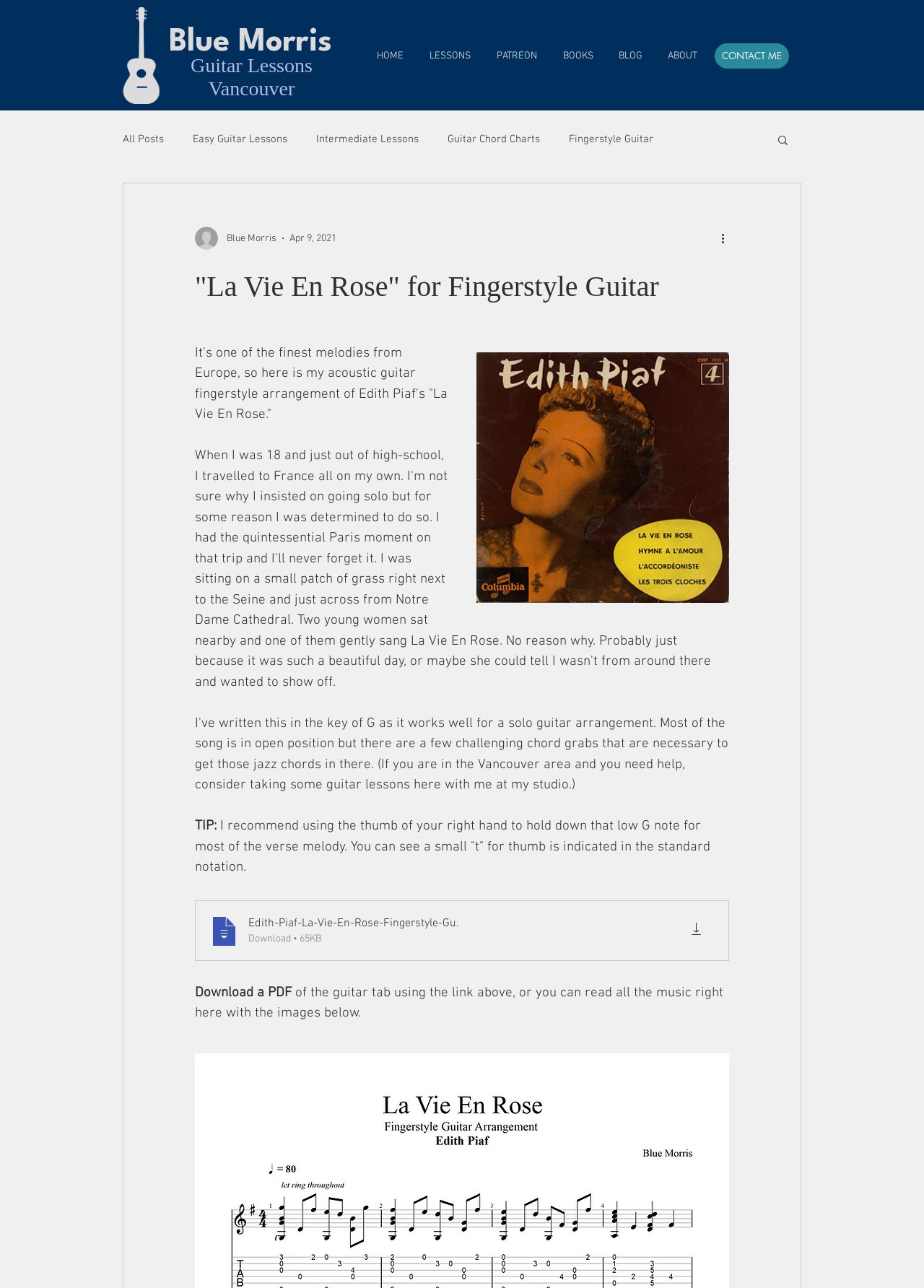Look at the image and write a detailed answer to the question: 
What is the recommended technique for playing the verse melody?

The answer can be found by looking at the StaticText 'TIP: I recommend using the thumb of your right hand to hold down that low G note for most of the verse melody.' which indicates that the recommended technique for playing the verse melody is to use the thumb to hold down the low G note.